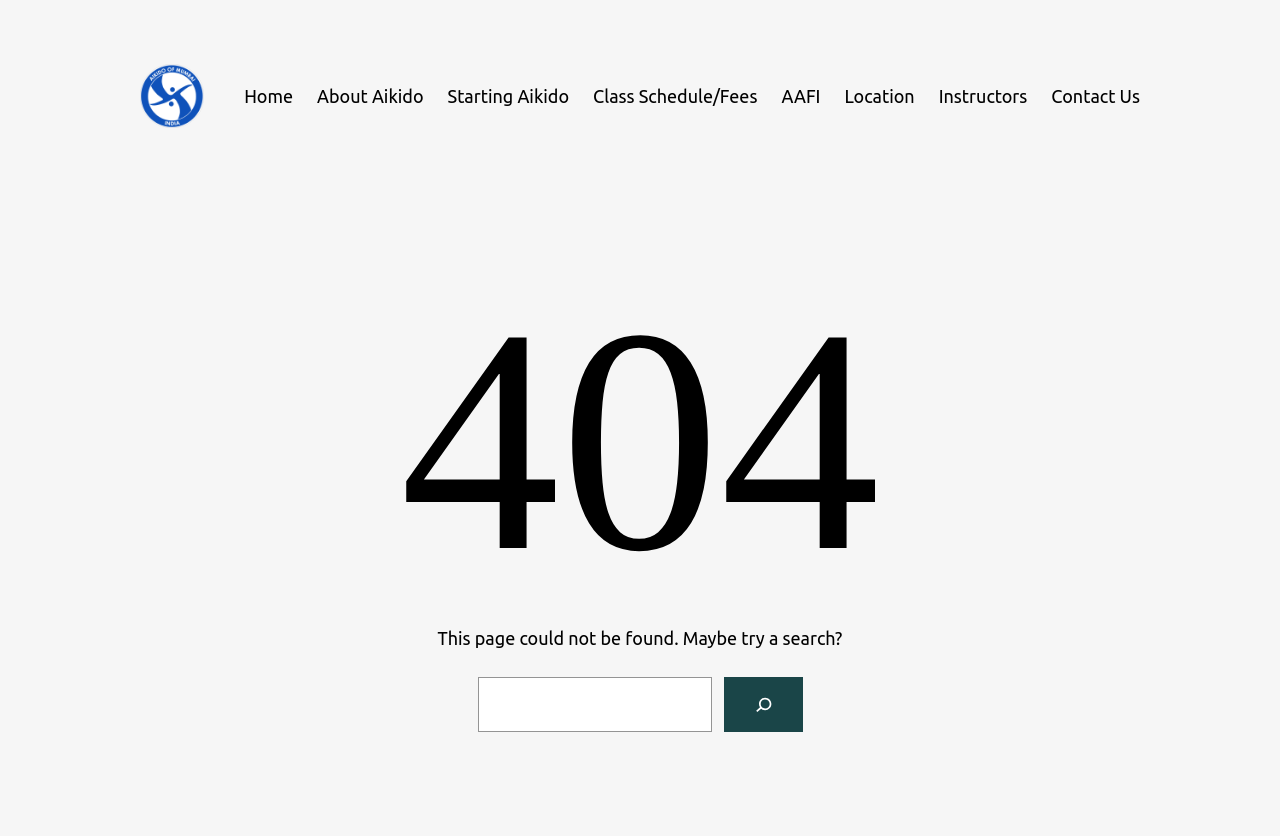Please identify the coordinates of the bounding box for the clickable region that will accomplish this instruction: "view class schedule and fees".

[0.463, 0.098, 0.592, 0.132]